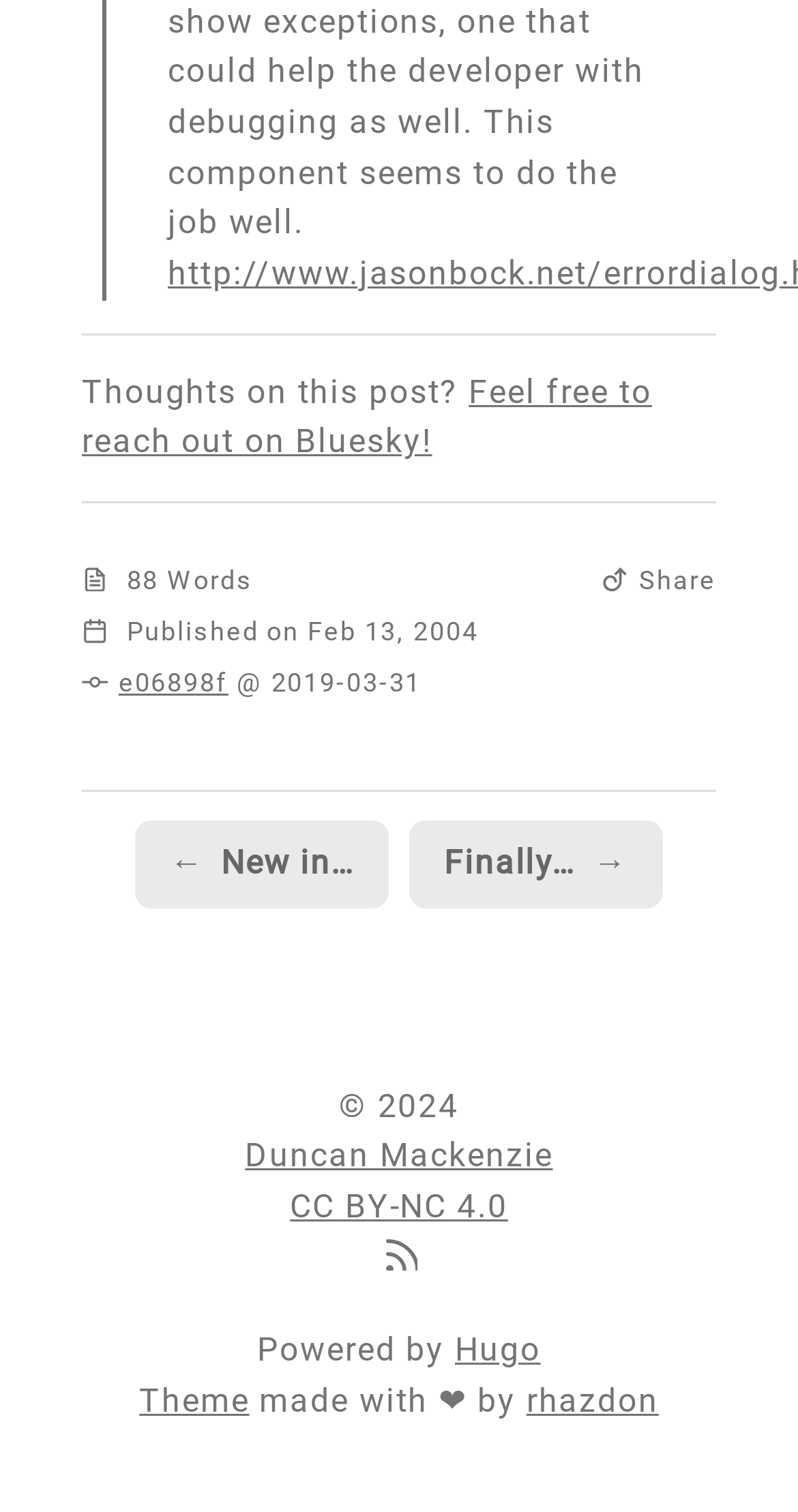From the screenshot, find the bounding box of the UI element matching this description: "CEO Worldwide". Supply the bounding box coordinates in the form [left, top, right, bottom], each a float between 0 and 1.

None